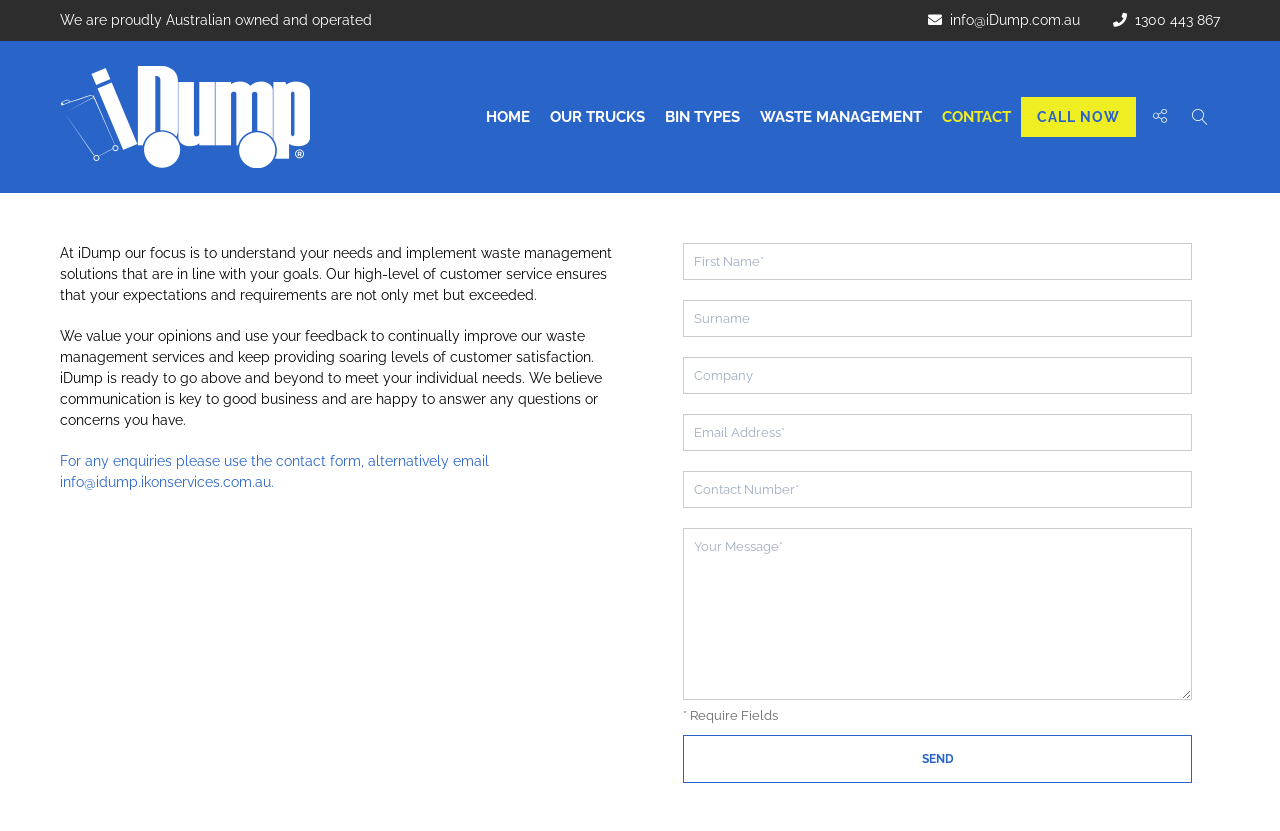Can you provide the bounding box coordinates for the element that should be clicked to implement the instruction: "Click the 'HOME' link"?

[0.372, 0.09, 0.422, 0.192]